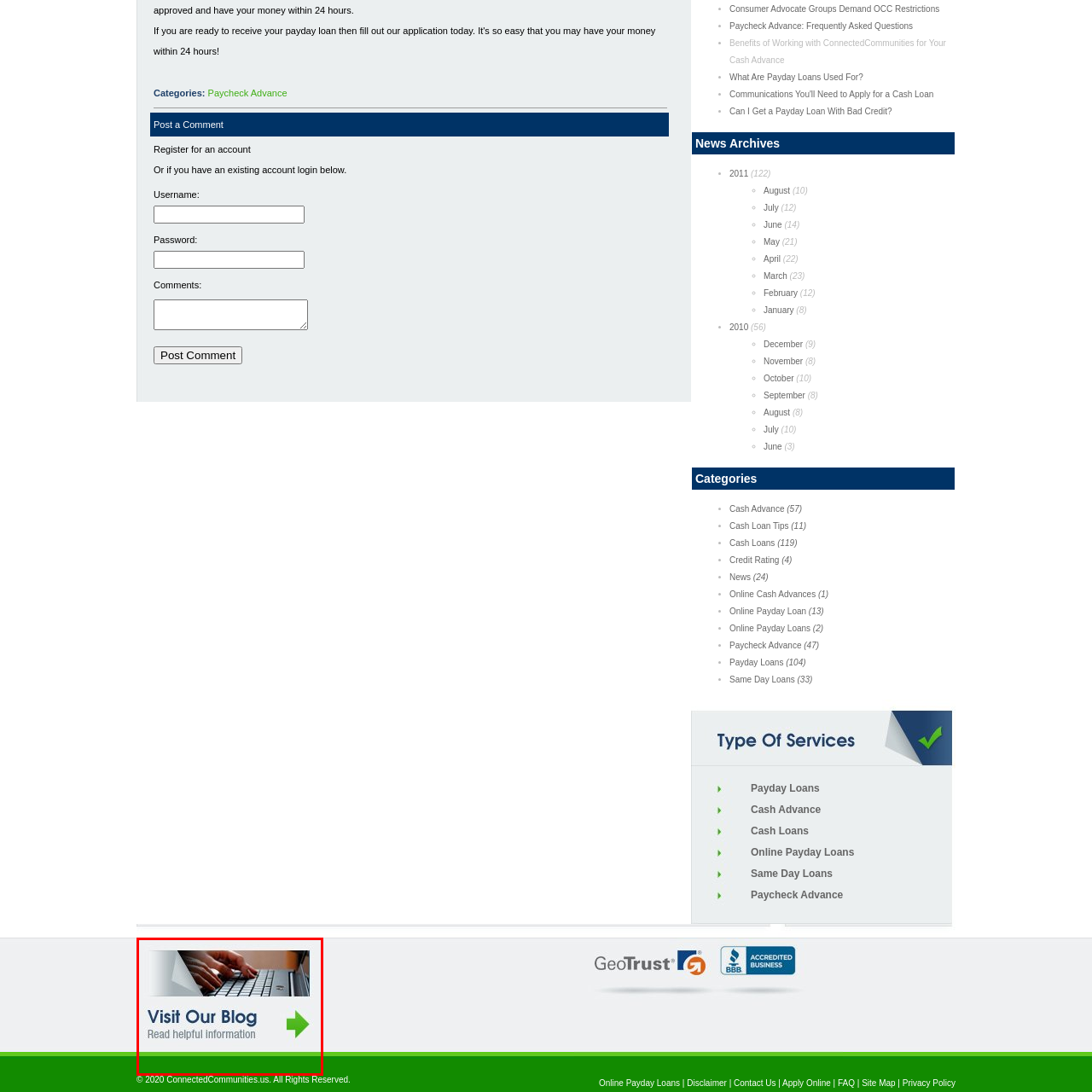Detail the visual elements present in the red-framed section of the image.

The image features a hands-on keyboard, indicating active engagement with a digital device, likely a laptop, which emphasizes the theme of online communication and information sharing. The accompanying text prominently invites viewers to "Visit Our Blog," encouraging them to explore additional resources. Below this, the phrase "Read helpful information" reinforces the blog's purpose as a source of valuable insights. The overall design, combined with the green accent, evokes a sense of accessibility and support, suggesting that the blog aims to assist users in finding pertinent information related to their needs. An arrow pointing right further prompts action, inviting users to click through to the blog for more details.